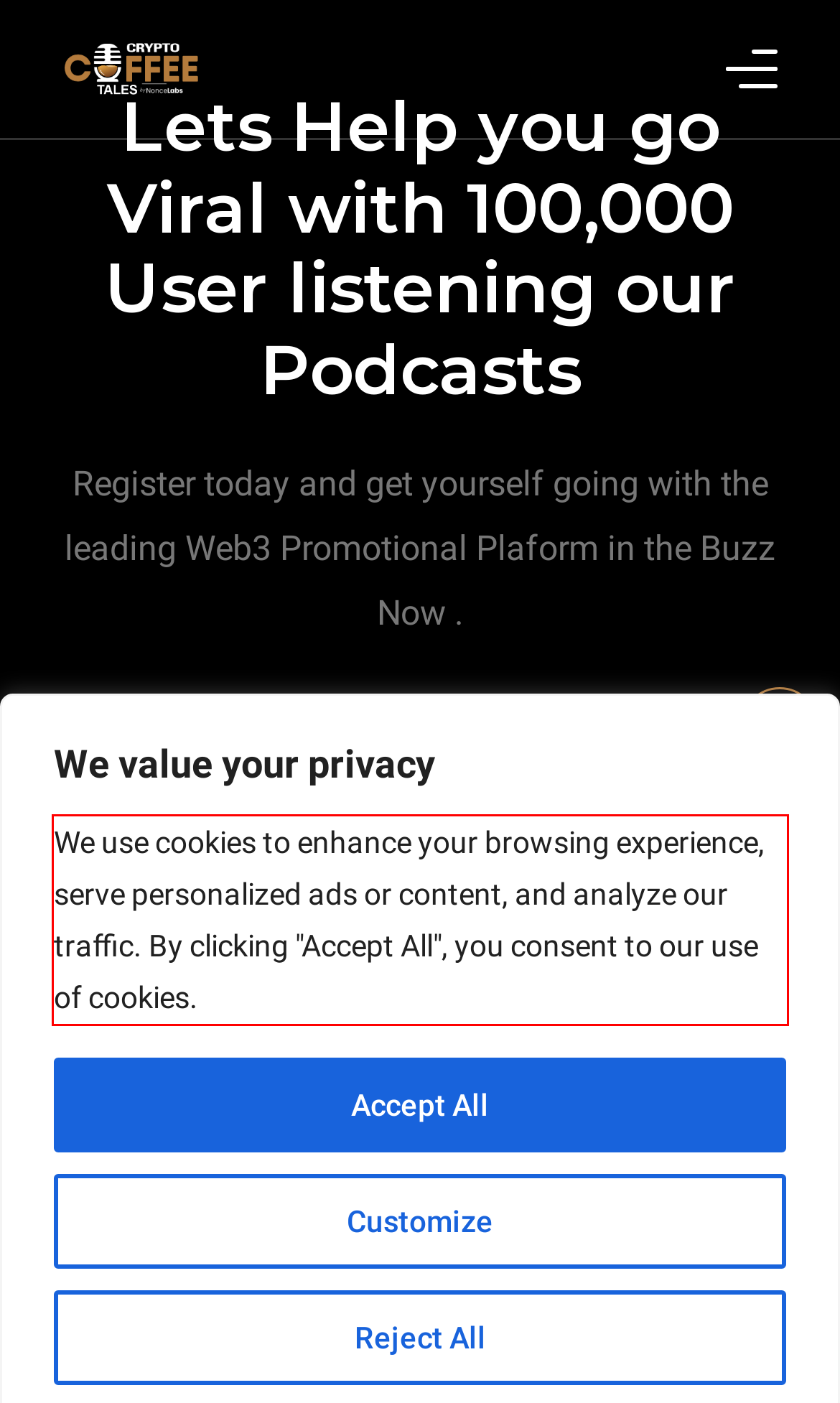Please perform OCR on the text within the red rectangle in the webpage screenshot and return the text content.

We use cookies to enhance your browsing experience, serve personalized ads or content, and analyze our traffic. By clicking "Accept All", you consent to our use of cookies.